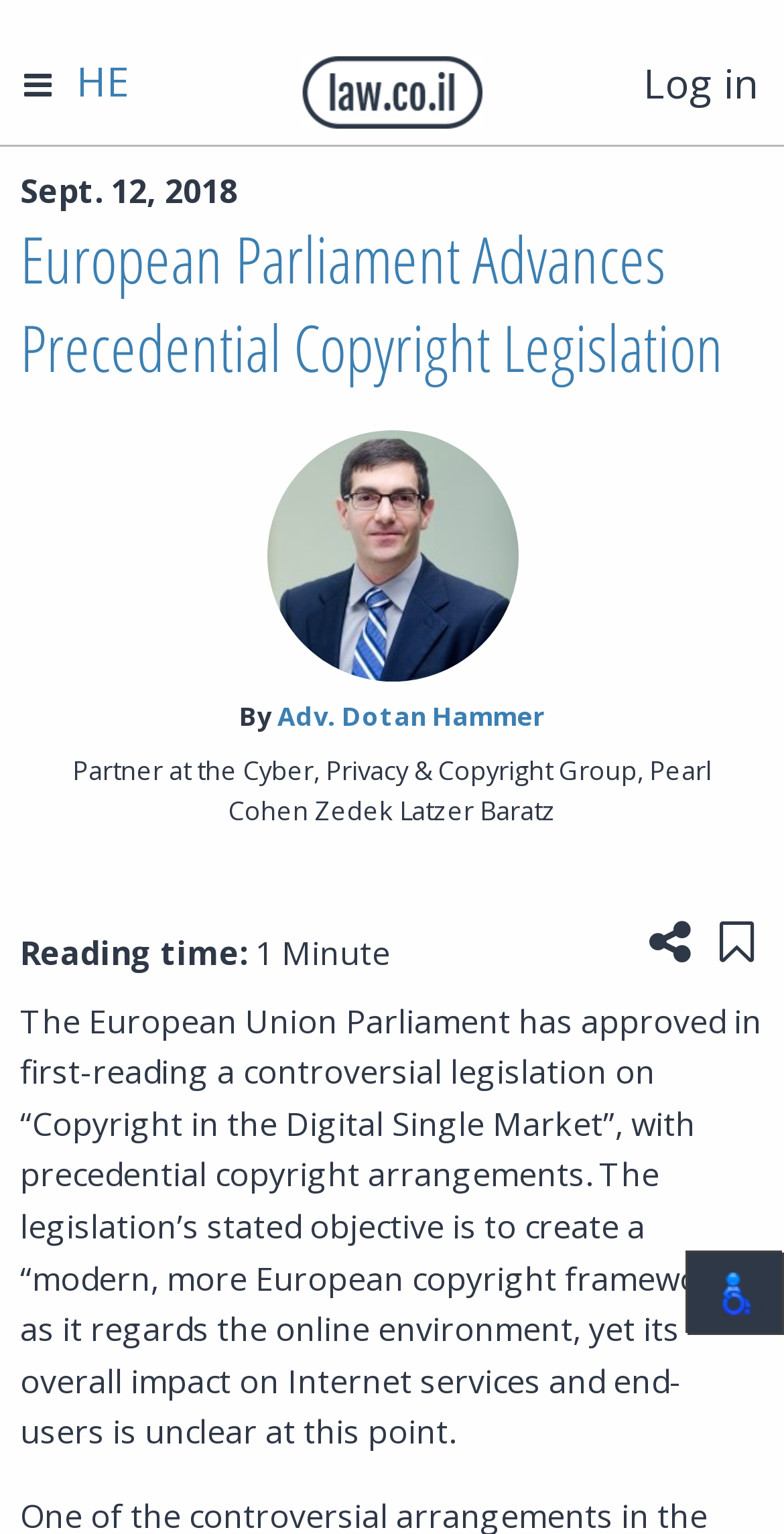Specify the bounding box coordinates for the region that must be clicked to perform the given instruction: "Click the 'law.co.il' link".

[0.385, 0.034, 0.615, 0.077]